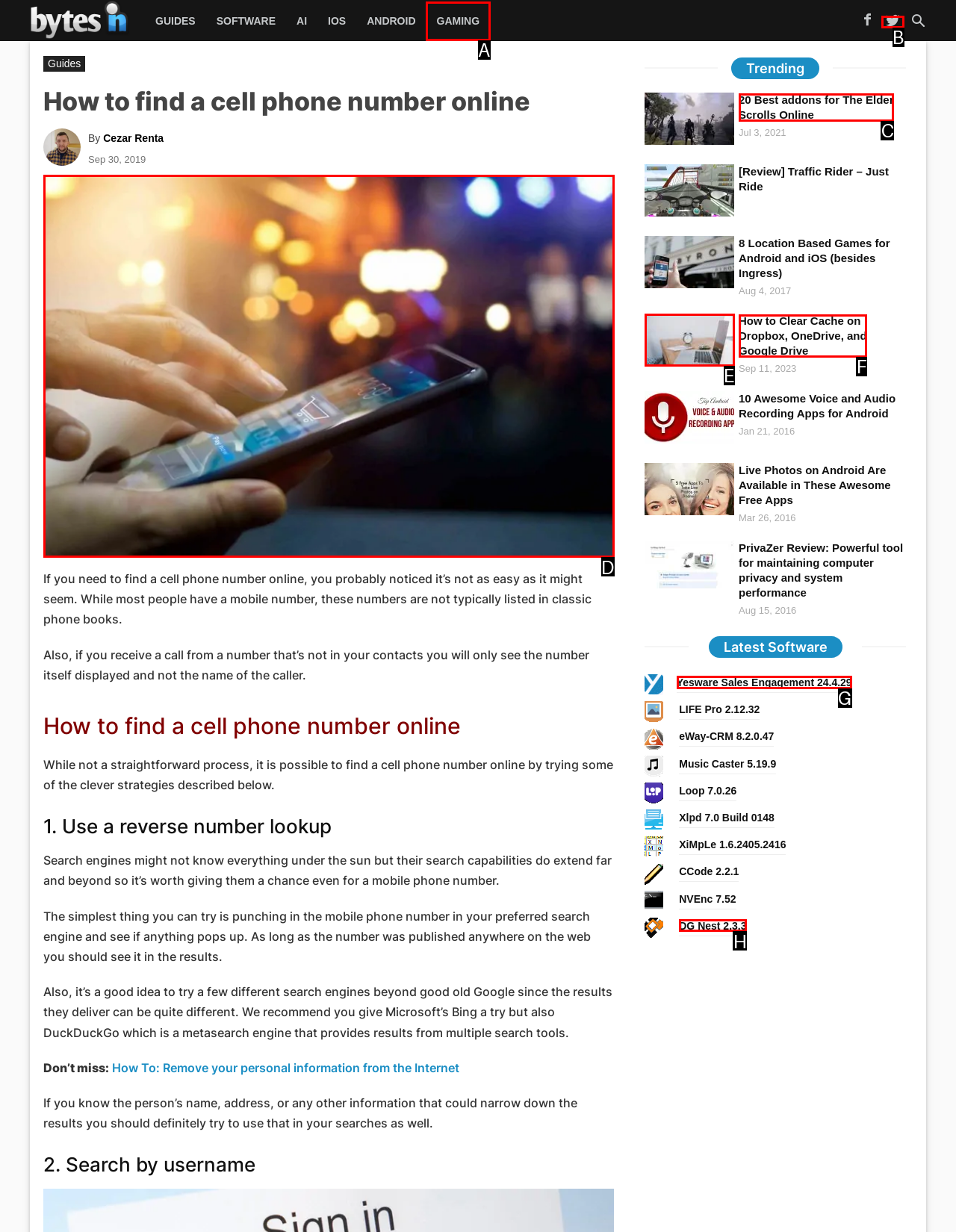Identify the correct option to click in order to complete this task: Download the software 'Yesware Sales Engagement 24.4.29'
Answer with the letter of the chosen option directly.

G